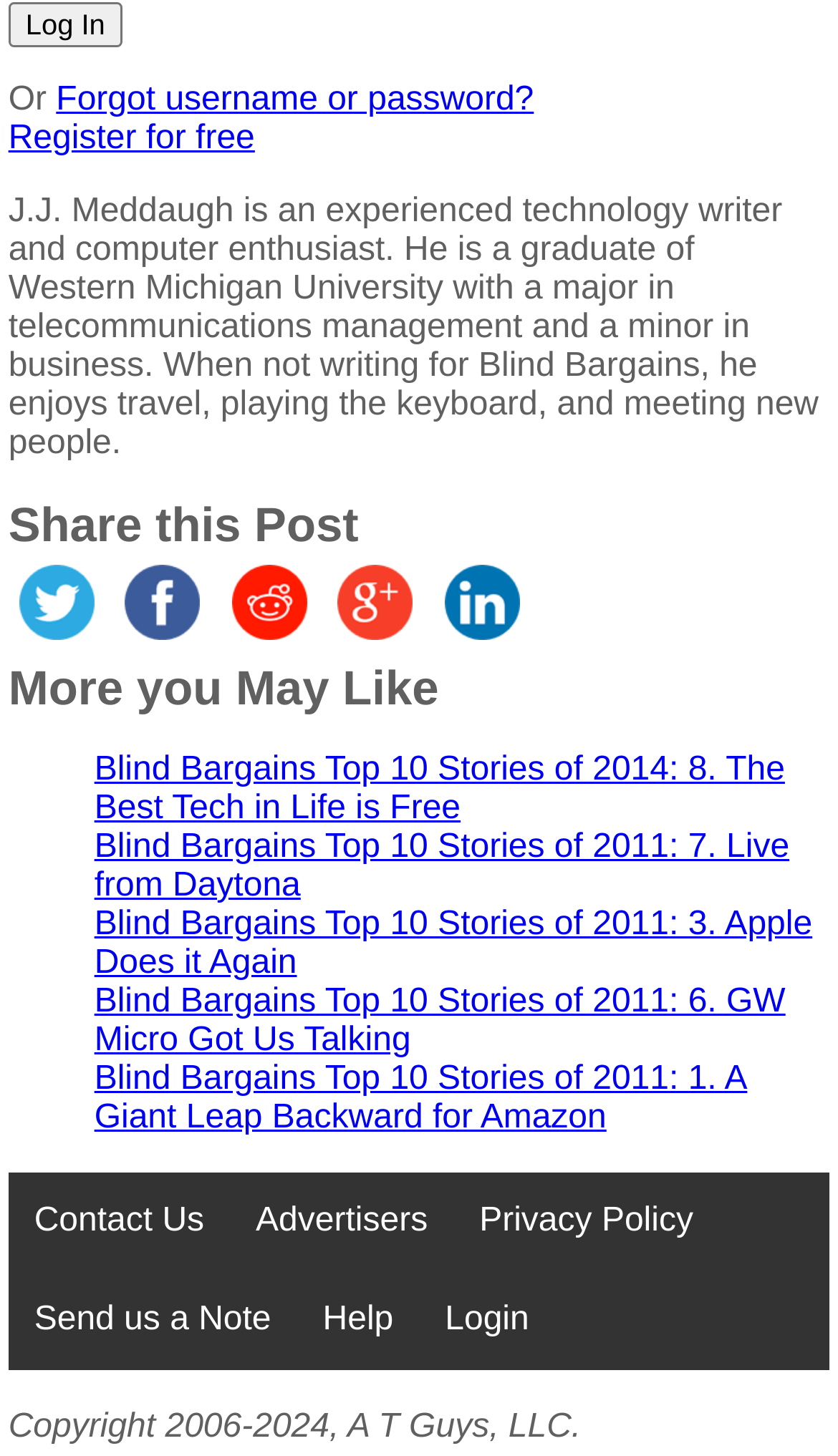Identify the bounding box coordinates of the section to be clicked to complete the task described by the following instruction: "Share this post on Twitter". The coordinates should be four float numbers between 0 and 1, formatted as [left, top, right, bottom].

[0.01, 0.428, 0.125, 0.453]